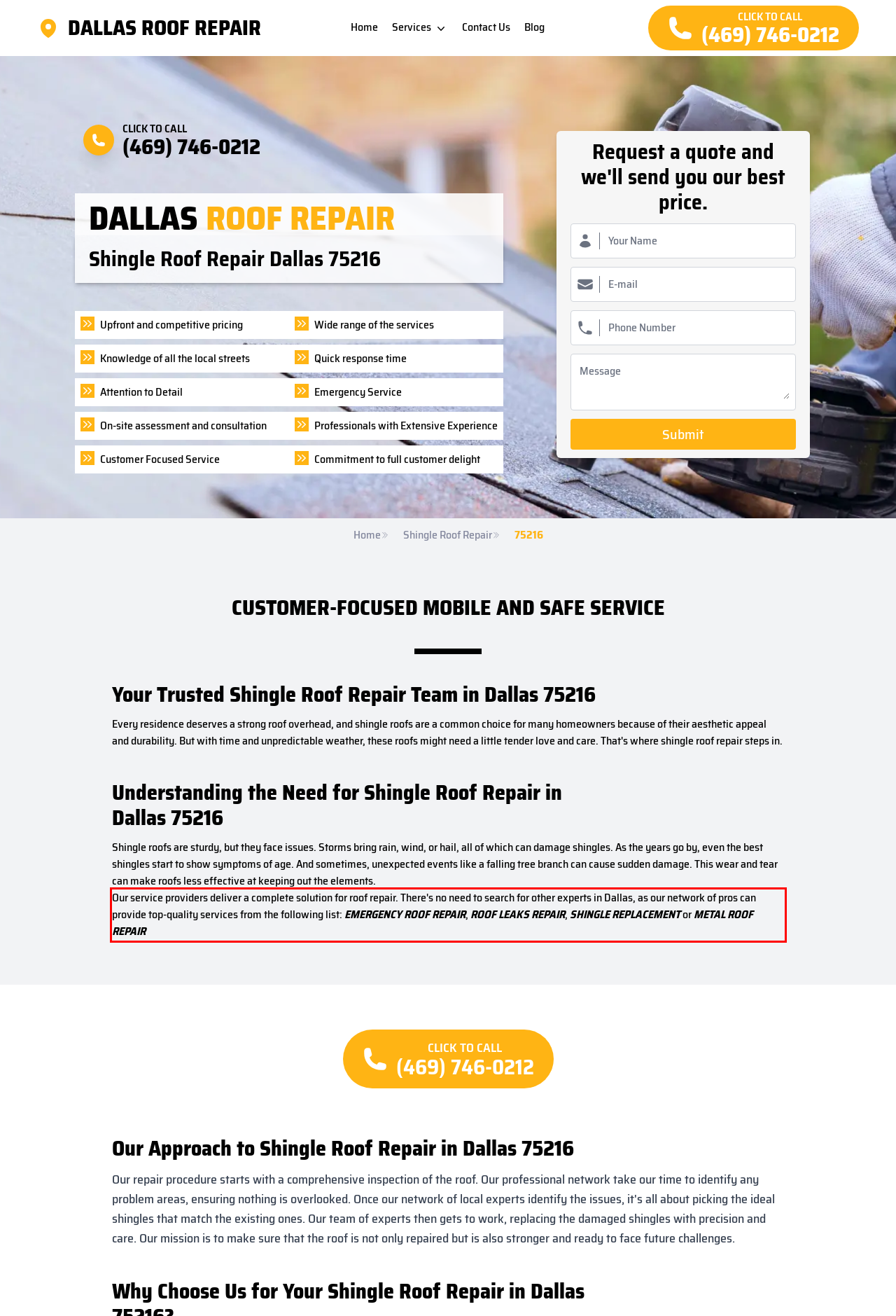Look at the provided screenshot of the webpage and perform OCR on the text within the red bounding box.

Our service providers deliver a complete solution for roof repair. There's no need to search for other experts in Dallas, as our network of pros can provide top-quality services from the following list: EMERGENCY ROOF REPAIR, ROOF LEAKS REPAIR, SHINGLE REPLACEMENT or METAL ROOF REPAIR